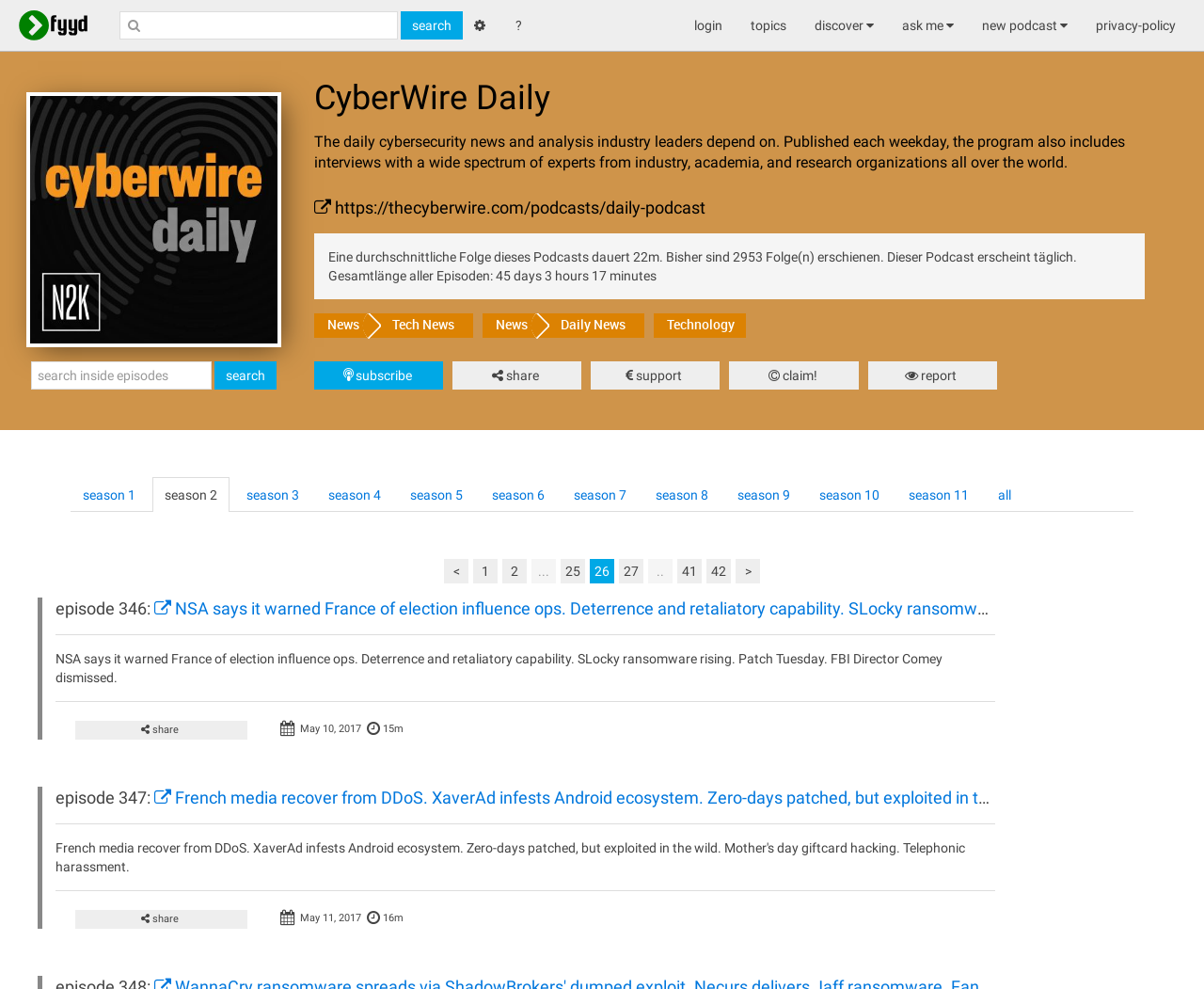What is the function of the button with the text 'search'?
Answer the question in as much detail as possible.

The function of the button with the text 'search' can be inferred from its location and the surrounding elements. It is located next to a searchbox with the text 'search inside episodes', which suggests that it is used to search for specific episodes or keywords within the podcast.